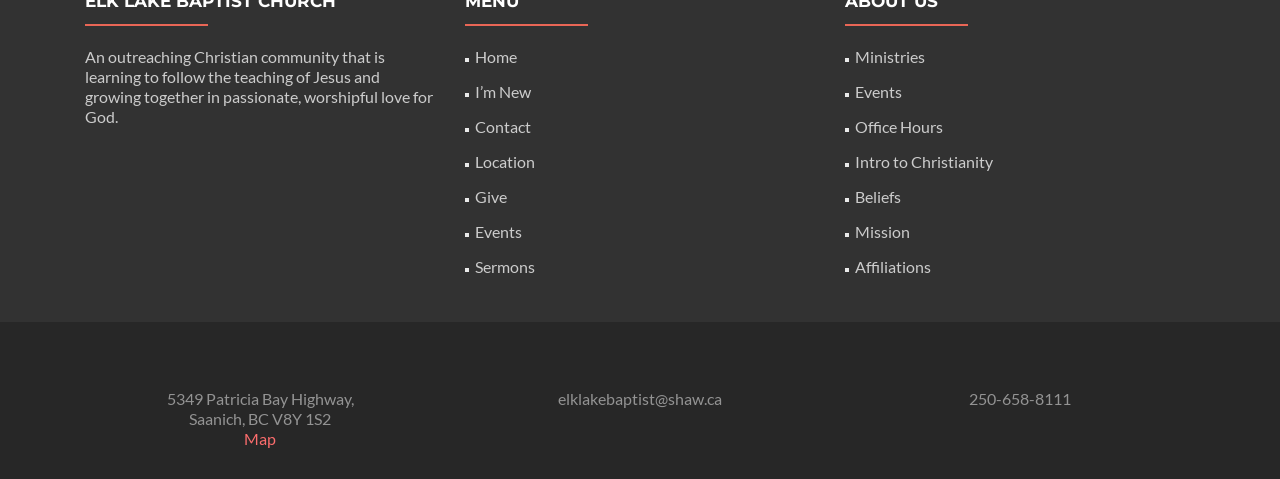Answer this question using a single word or a brief phrase:
How many links are there in the top navigation menu?

7